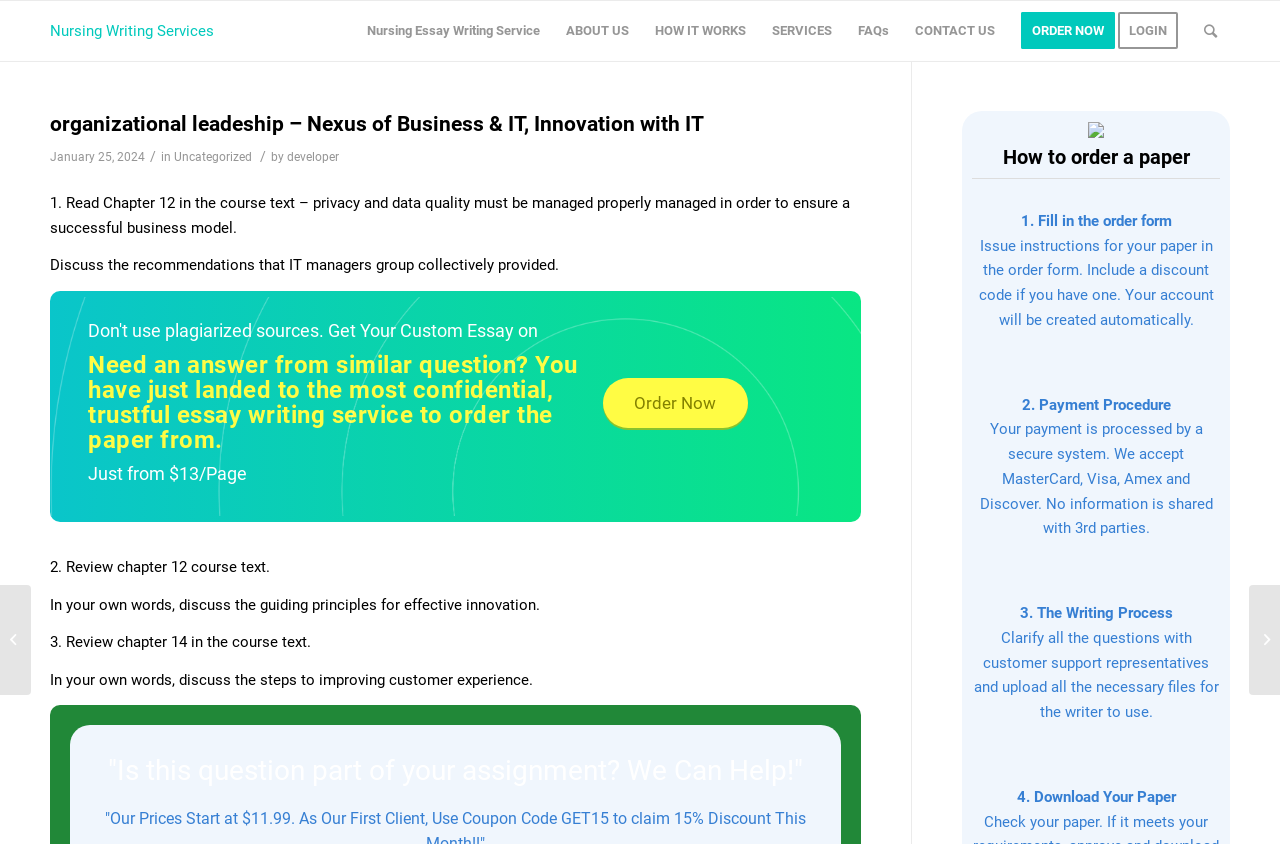Locate the bounding box of the UI element described by: "HOW IT WORKS" in the given webpage screenshot.

[0.502, 0.001, 0.593, 0.072]